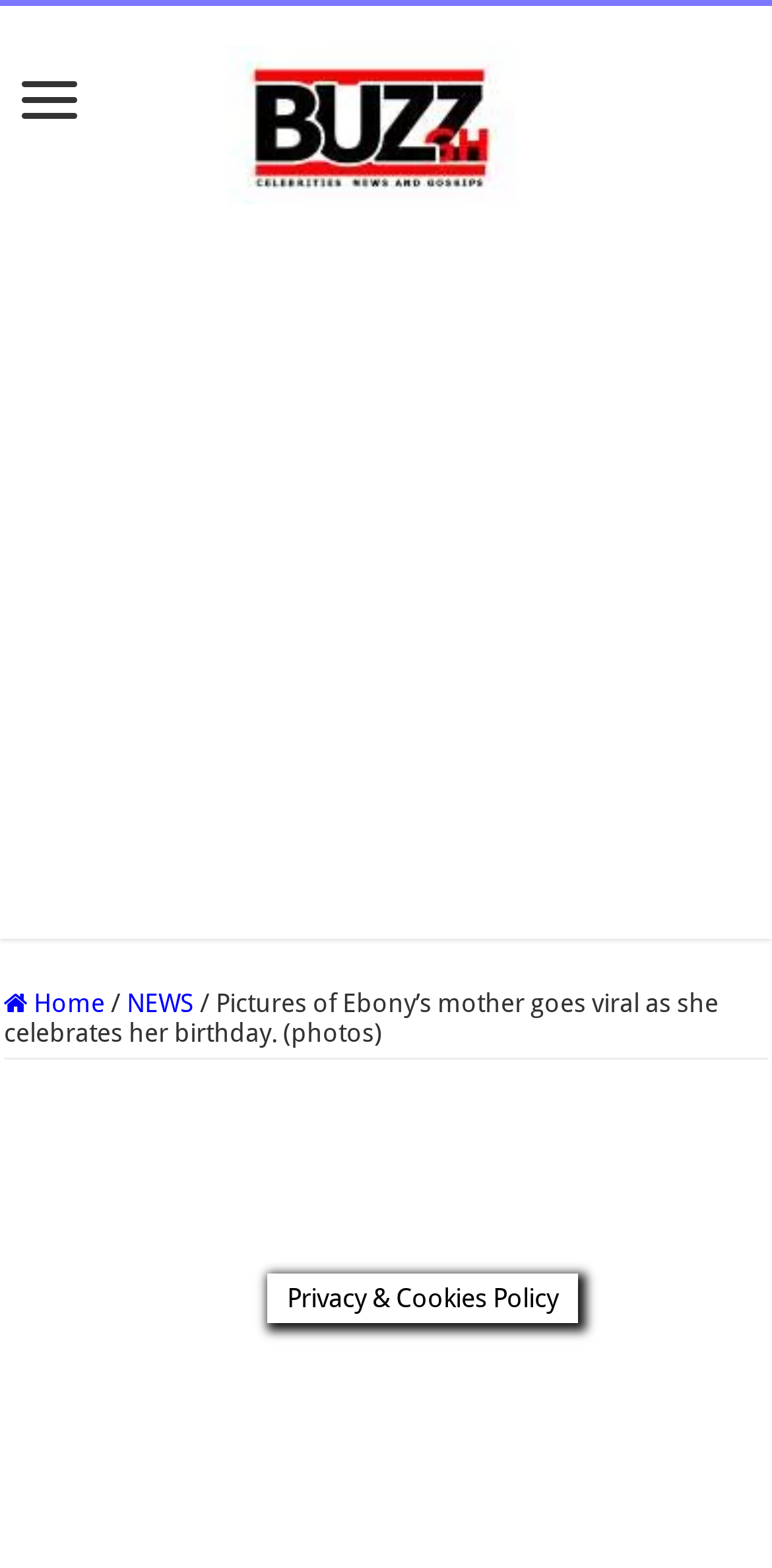Analyze and describe the webpage in a detailed narrative.

The webpage is celebrating the birthday of Beatrice Oppong Martin, the mother of the late Ebony. At the top, there is a heading that reads "Buzzgh" with an accompanying image of the same name. Below the heading, there is a link to the homepage labeled "Home" and a navigation menu with an option for "NEWS". 

To the right of the navigation menu, there is a static text that summarizes the content of the webpage, stating "Pictures of Ebony’s mother goes viral as she celebrates her birthday. (photos)". 

At the very top of the page, there is a small link with no accompanying text. 

At the bottom of the page, there is a notice about the "Privacy & Cookies Policy".